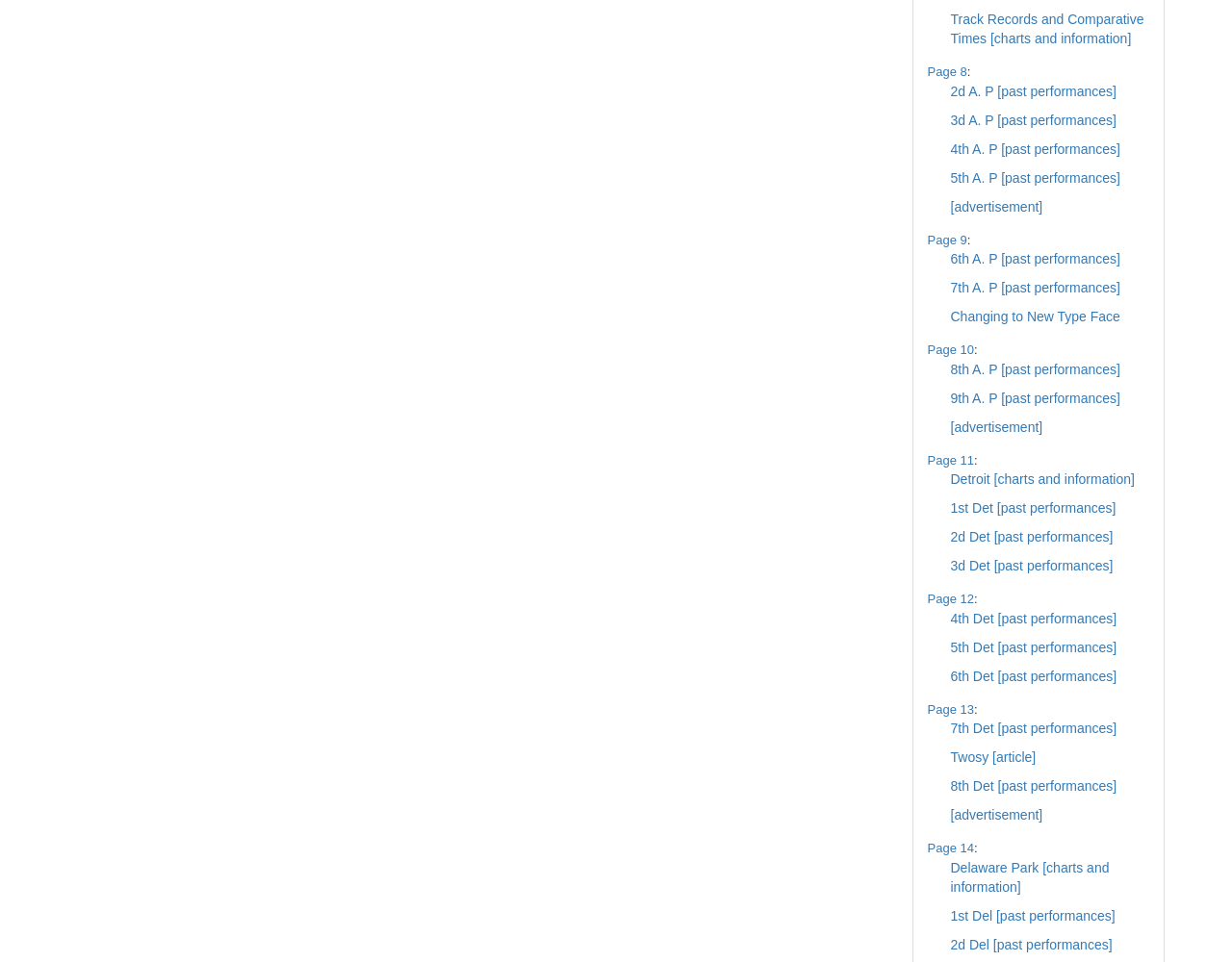How many past performances are available for Detroit?
Analyze the image and provide a thorough answer to the question.

I looked at the links under the 'Page 11' section and found three links with 'Det' in their names, which suggests that there are three past performances available for Detroit.